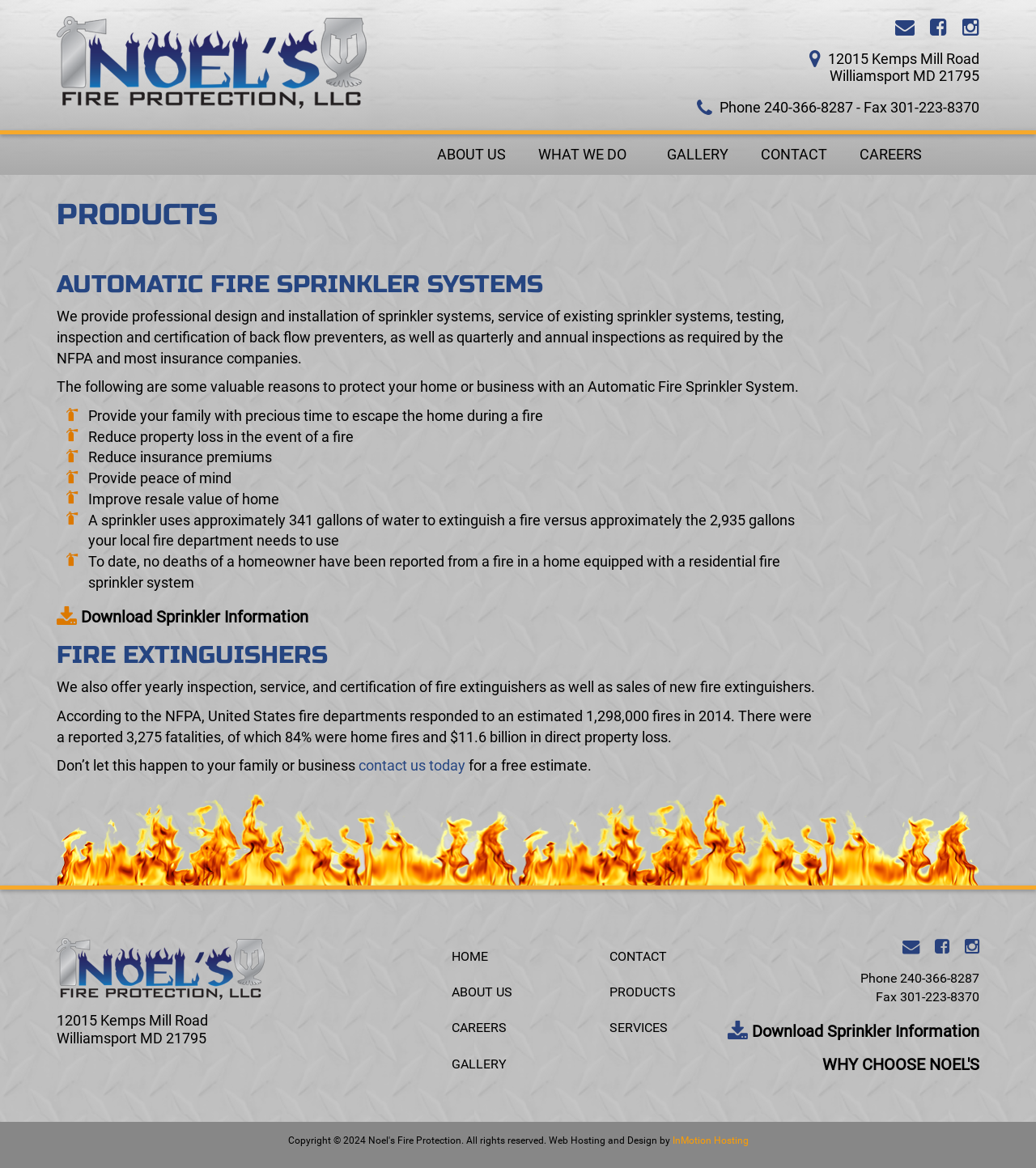What type of fire protection system is mentioned on the webpage?
Give a detailed and exhaustive answer to the question.

I found the type of fire protection system by reading the text under the 'PRODUCTS' heading, which mentions 'Fire Extinguishers' as one of the products offered by the company.